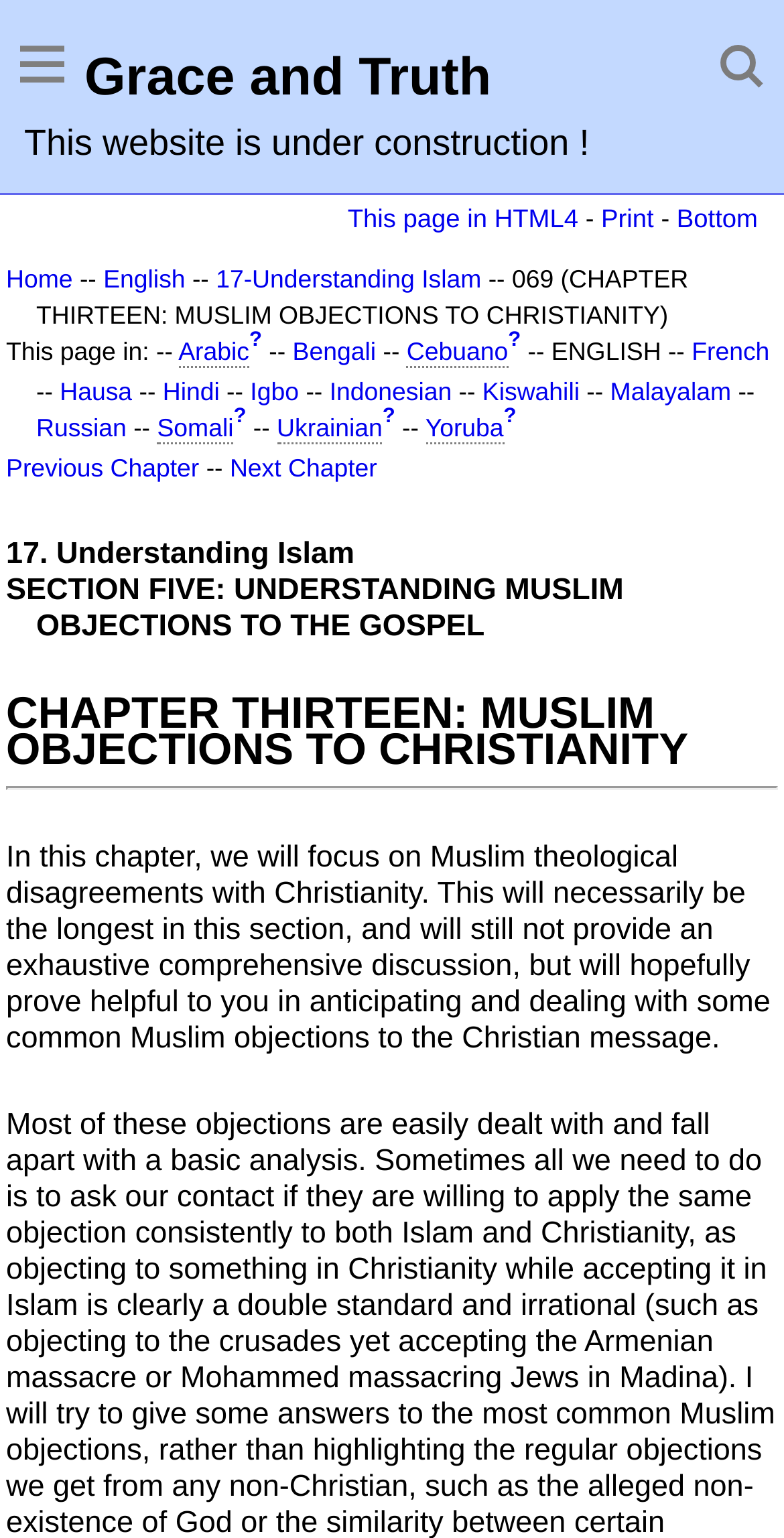How many languages are available on this website?
Provide an in-depth and detailed explanation in response to the question.

I counted the number of language options available on the webpage, including English, Arabic, Bengali, Cebuano, French, Hausa, Hindi, Igbo, Indonesian, Kiswahili, Malayalam, Russian, Somali, Ukrainian, and Yoruba.